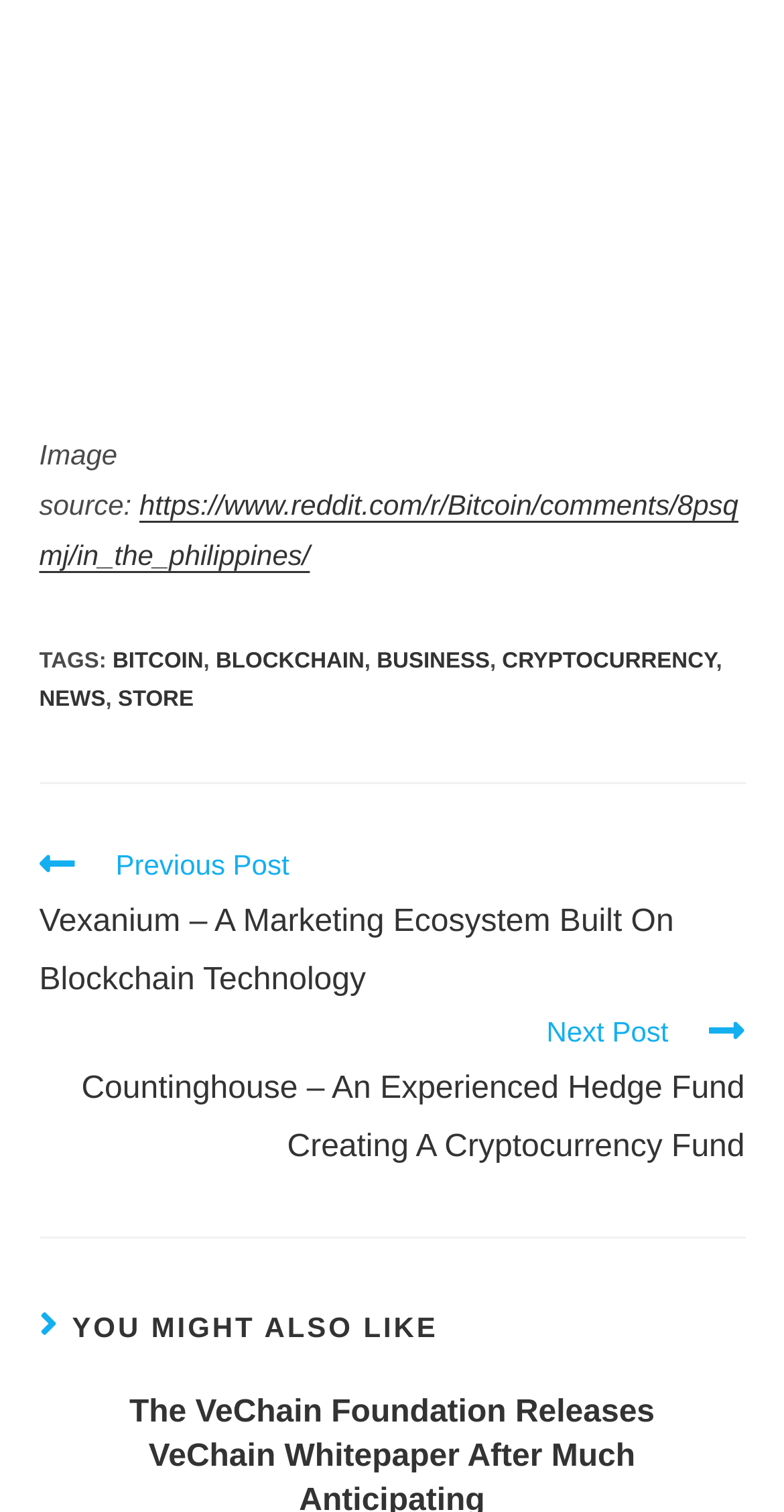Identify the bounding box coordinates for the element you need to click to achieve the following task: "Explore Bitcoin related topics". The coordinates must be four float values ranging from 0 to 1, formatted as [left, top, right, bottom].

[0.144, 0.429, 0.259, 0.445]